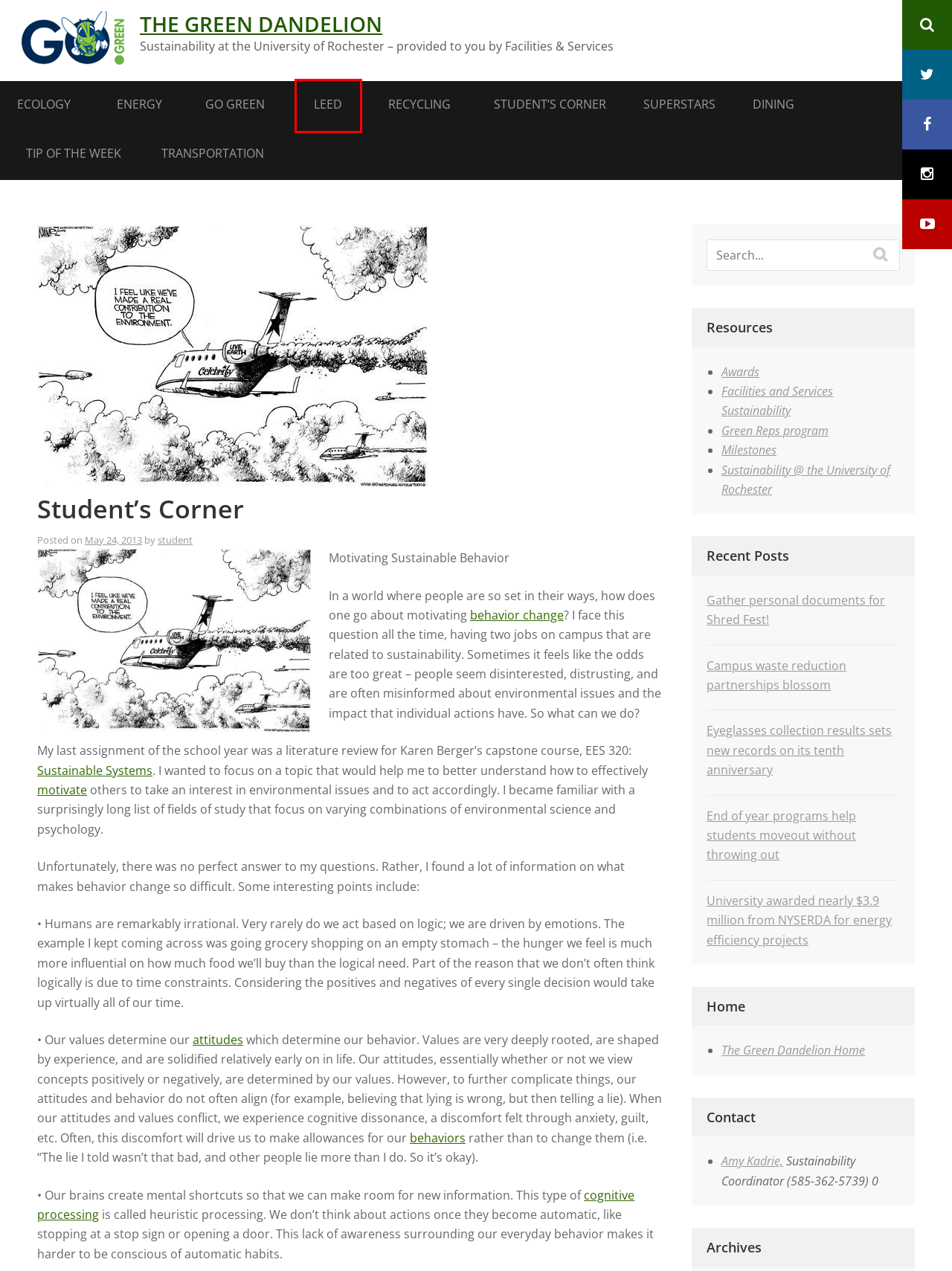You have a screenshot of a webpage with a red bounding box around an element. Select the webpage description that best matches the new webpage after clicking the element within the red bounding box. Here are the descriptions:
A. Recycling   – The Green Dandelion
B. student – The Green Dandelion
C. LEED   – The Green Dandelion
D. Sustainability Superstars – The Green Dandelion
E. Home - Sustainability - University of Rochester
F. Transportation  – The Green Dandelion
G. Student’s Corner  – The Green Dandelion
H. Sustainability Tip of the Week  – The Green Dandelion

C